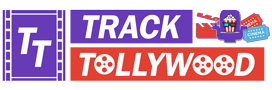Look at the image and answer the question in detail:
What is the purpose of the logo?

The logo of TrackTollywood serves as a visual identity for the site, capturing its mission to engage Tollywood enthusiasts with timely and relevant content, providing updates, news, and reviews related to the Tollywood film industry.